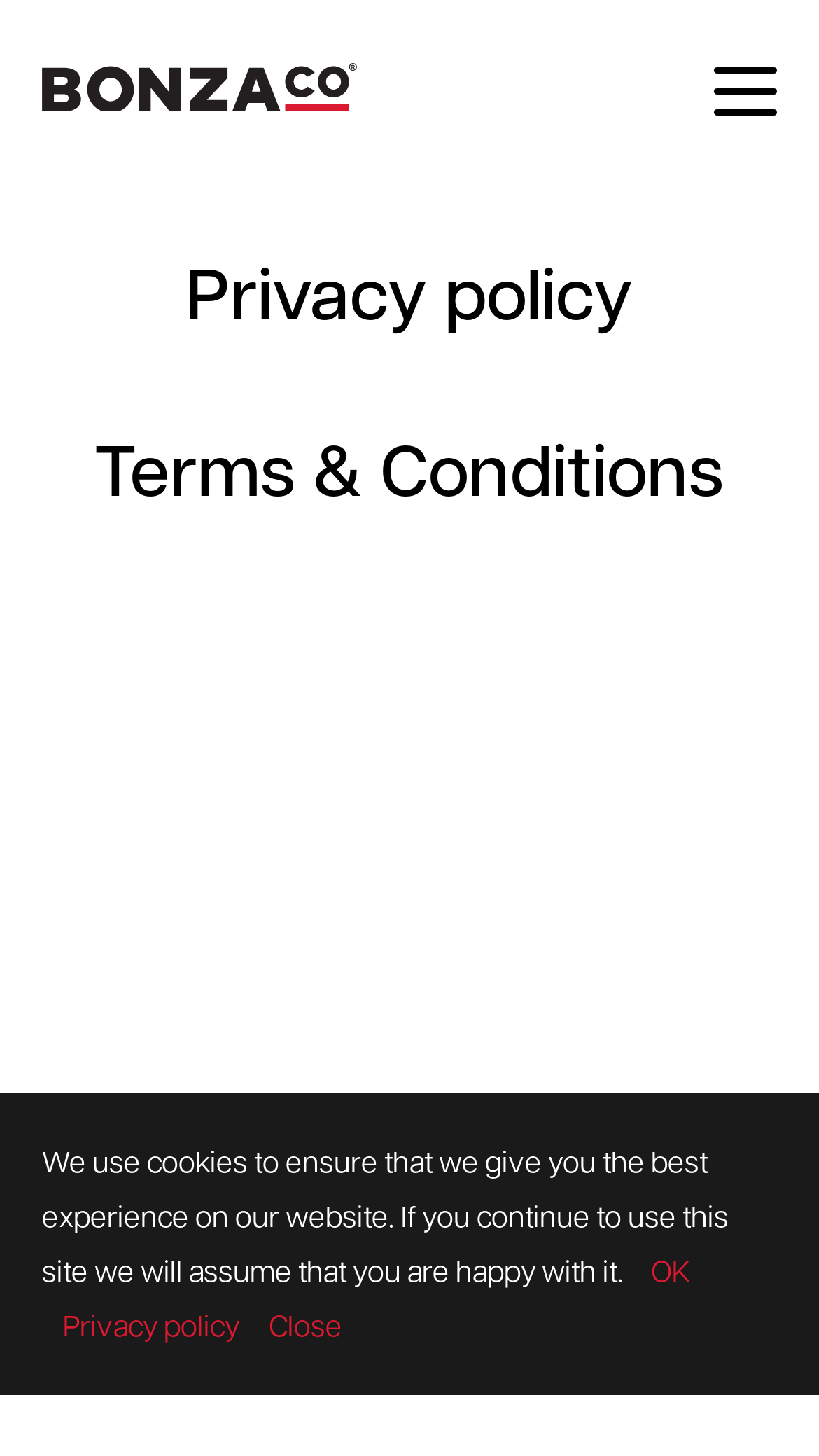What is assumed if you continue to use the website?
Please answer the question with a detailed response using the information from the screenshot.

I found this information by reading the static text 'By accessing this website we assume you accept these terms and conditions...' which implies that if you continue to use the website, you are assumed to accept the terms and conditions.